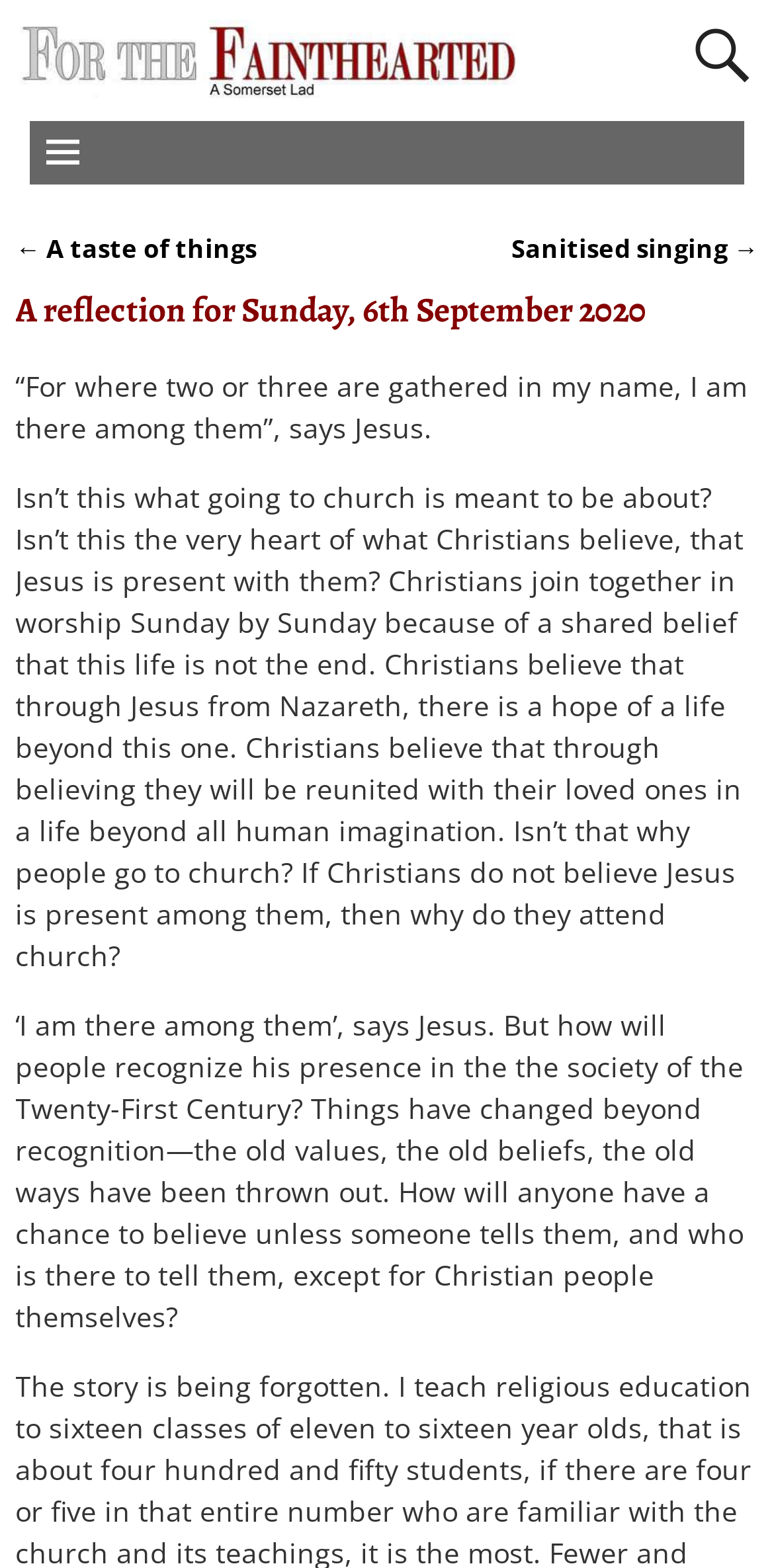What is the main topic of this reflection?
Based on the screenshot, respond with a single word or phrase.

Jesus' presence